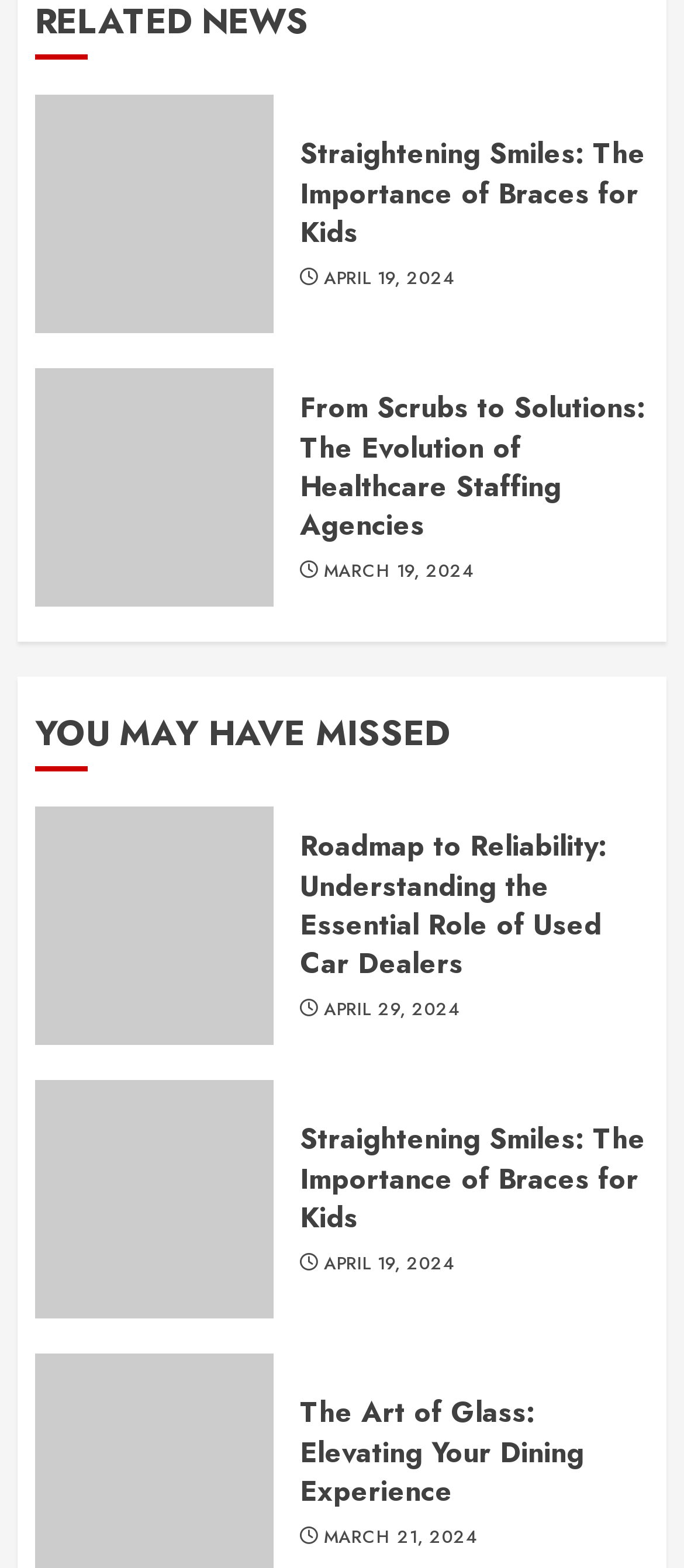Locate the bounding box coordinates of the clickable area needed to fulfill the instruction: "View the article From Scrubs to Solutions: The Evolution of Healthcare Staffing Agencies".

[0.438, 0.248, 0.949, 0.349]